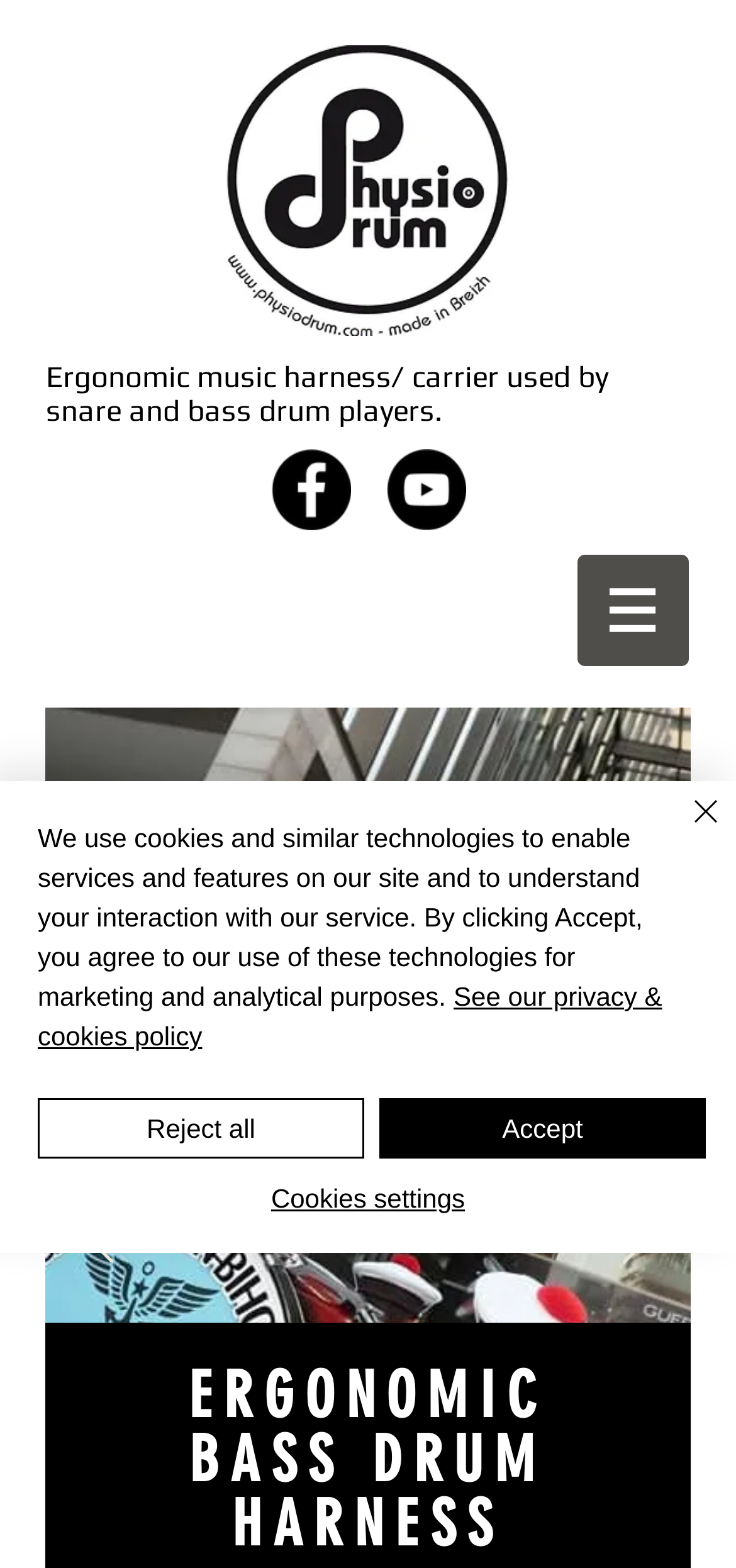Determine the bounding box coordinates of the area to click in order to meet this instruction: "Click the logo".

[0.231, 0.024, 0.59, 0.176]